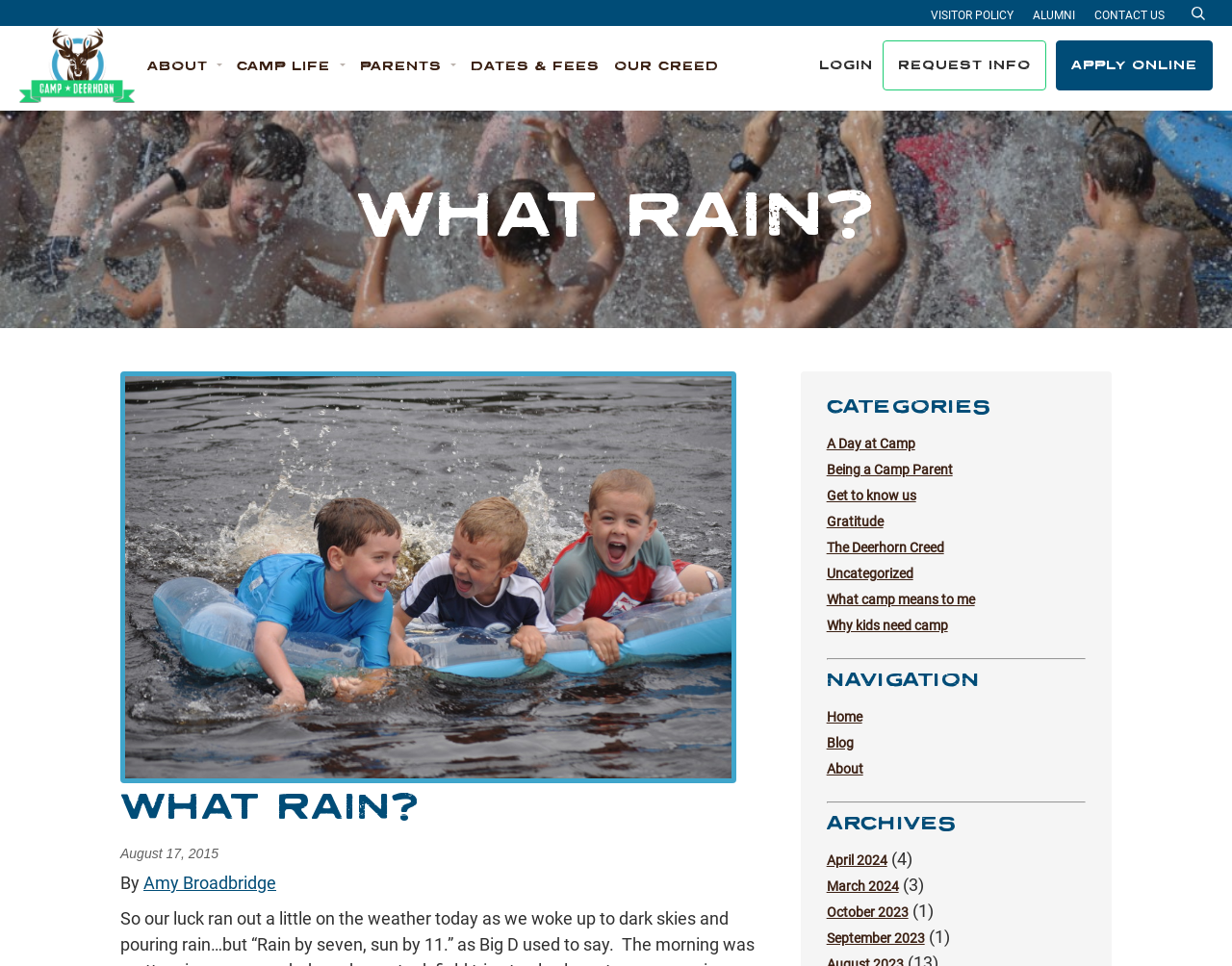How many links are there under the 'NAVIGATION' heading?
From the details in the image, answer the question comprehensively.

I counted the number of links under the 'NAVIGATION' heading, which are 'Home', 'Blog', and 'About'. There are 3 links in total.